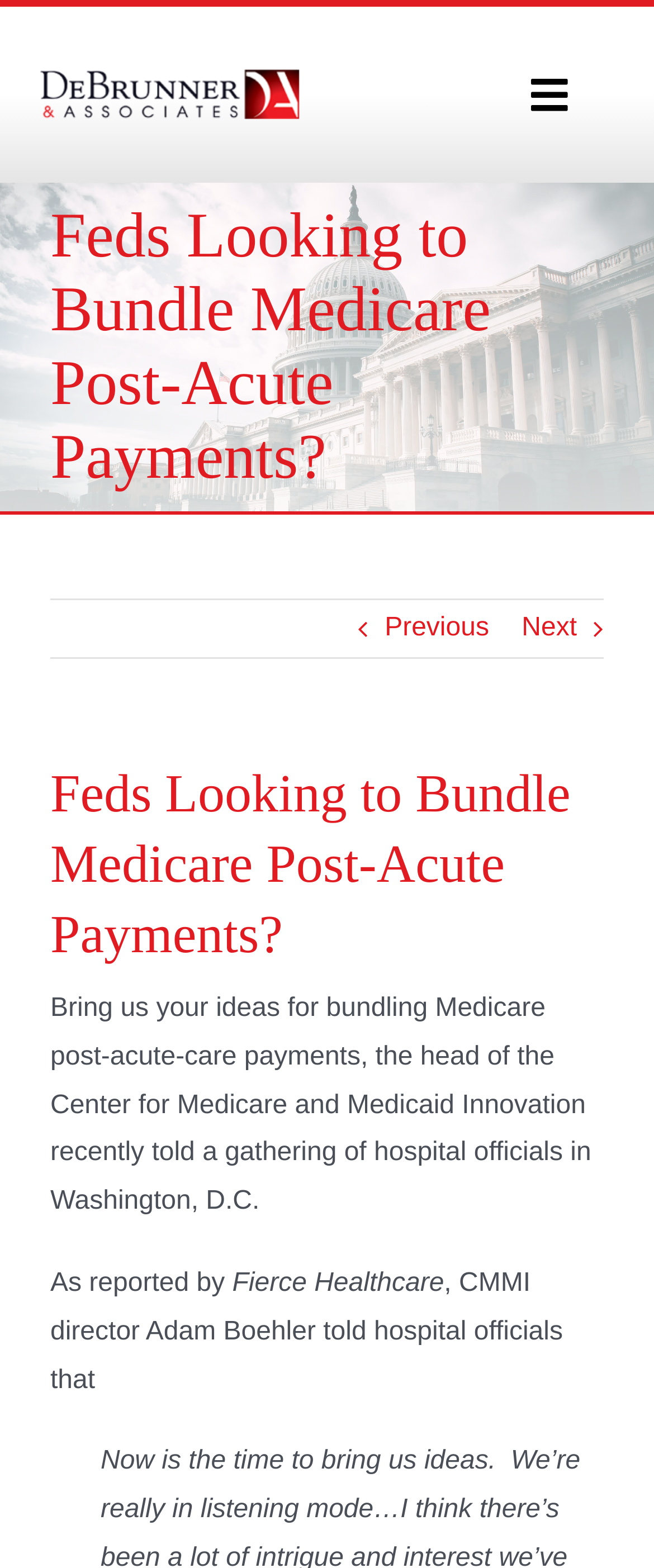Please provide a brief answer to the question using only one word or phrase: 
What is the name of the publication that reported on the CMMI director's statement?

Fierce Healthcare